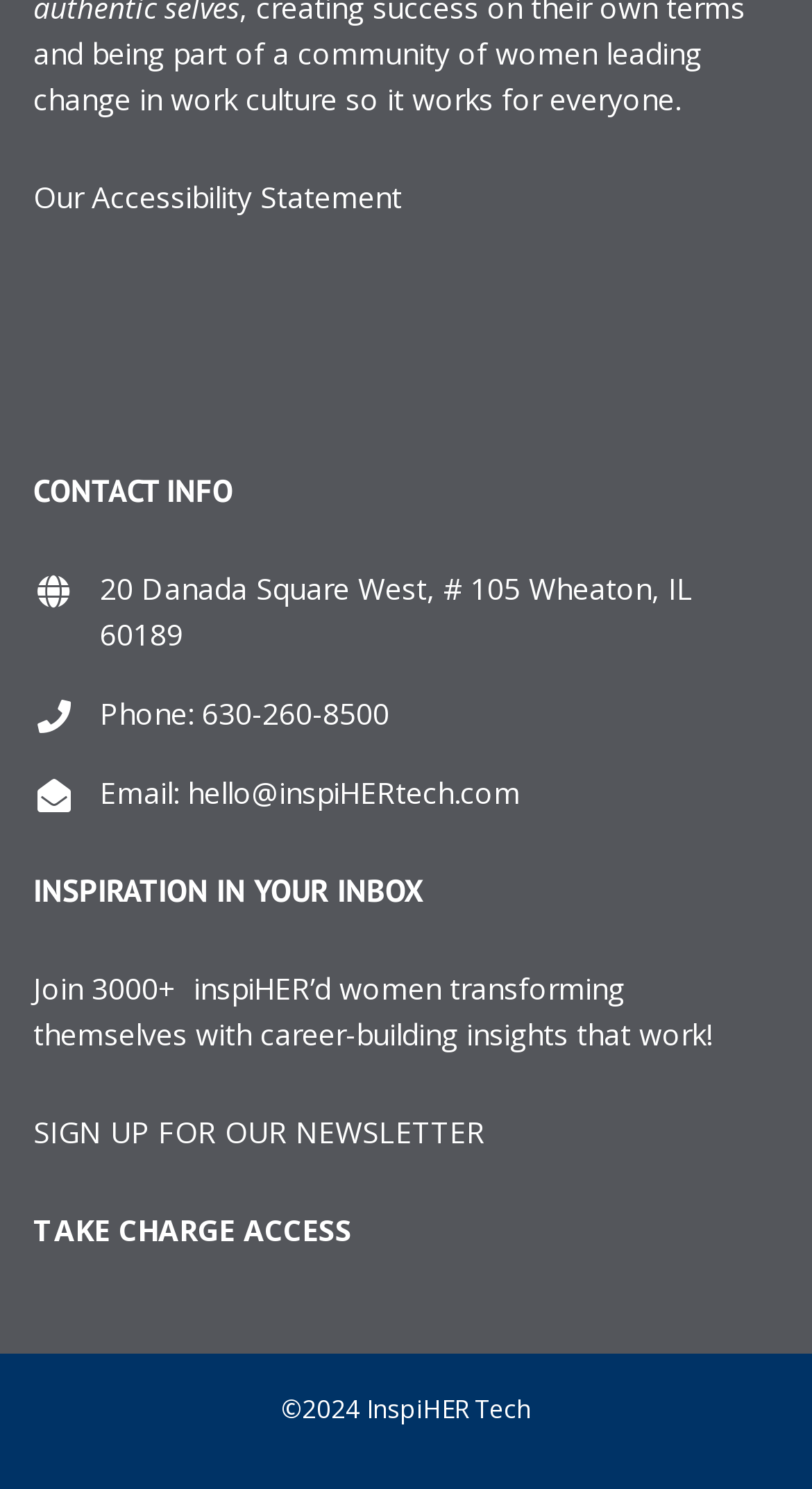Reply to the question with a single word or phrase:
What is the address of the company?

20 Danada Square West, # 105 Wheaton, IL 60189